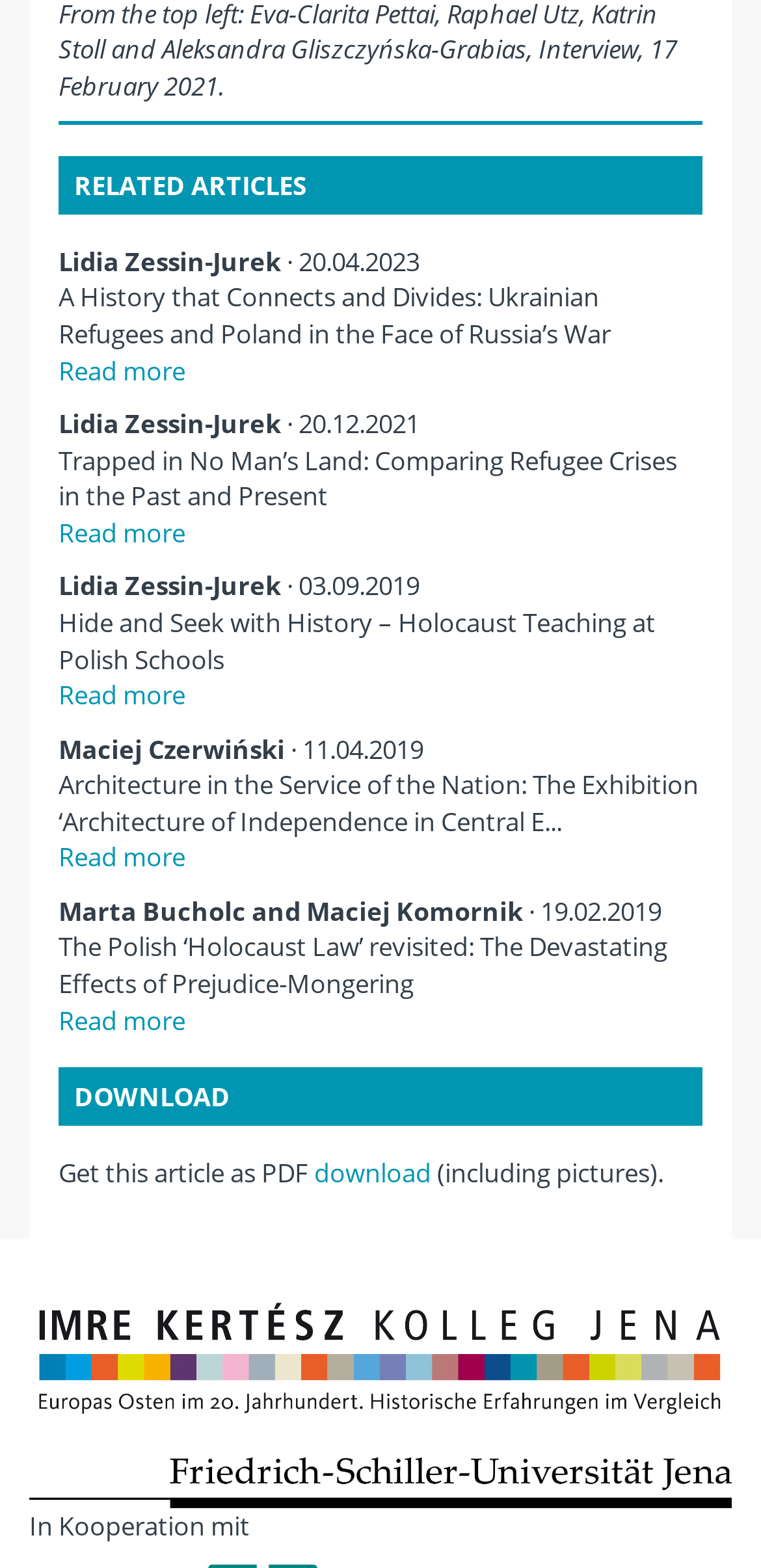Who is the author of the second article?
Answer the question with a single word or phrase derived from the image.

Lidia Zessin-Jurek